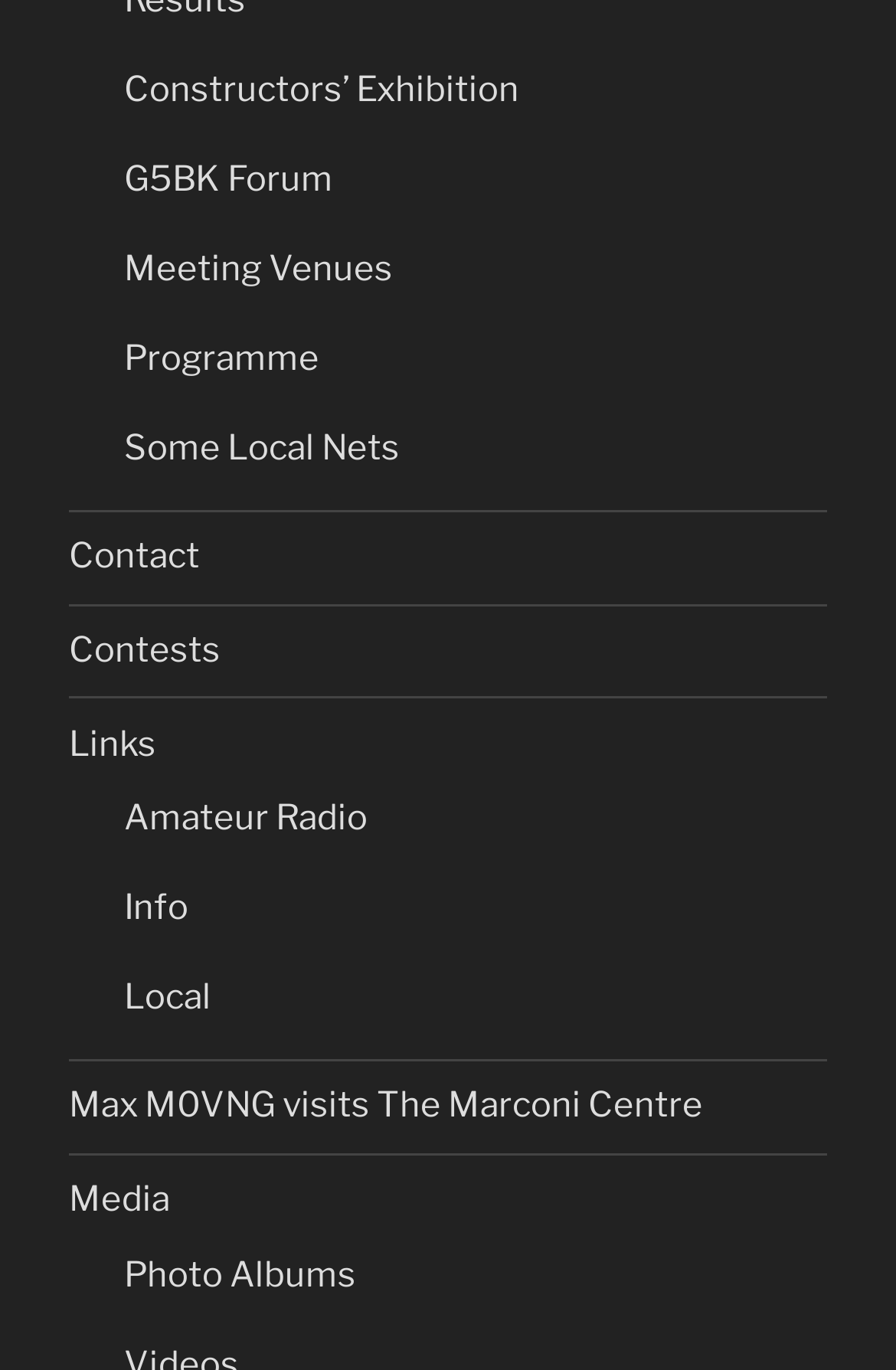What is the second link in the top section?
Can you provide an in-depth and detailed response to the question?

I looked at the top section of the webpage and found the links 'Constructors’ Exhibition', 'G5BK Forum', and others. The second link in this section is 'G5BK Forum'.